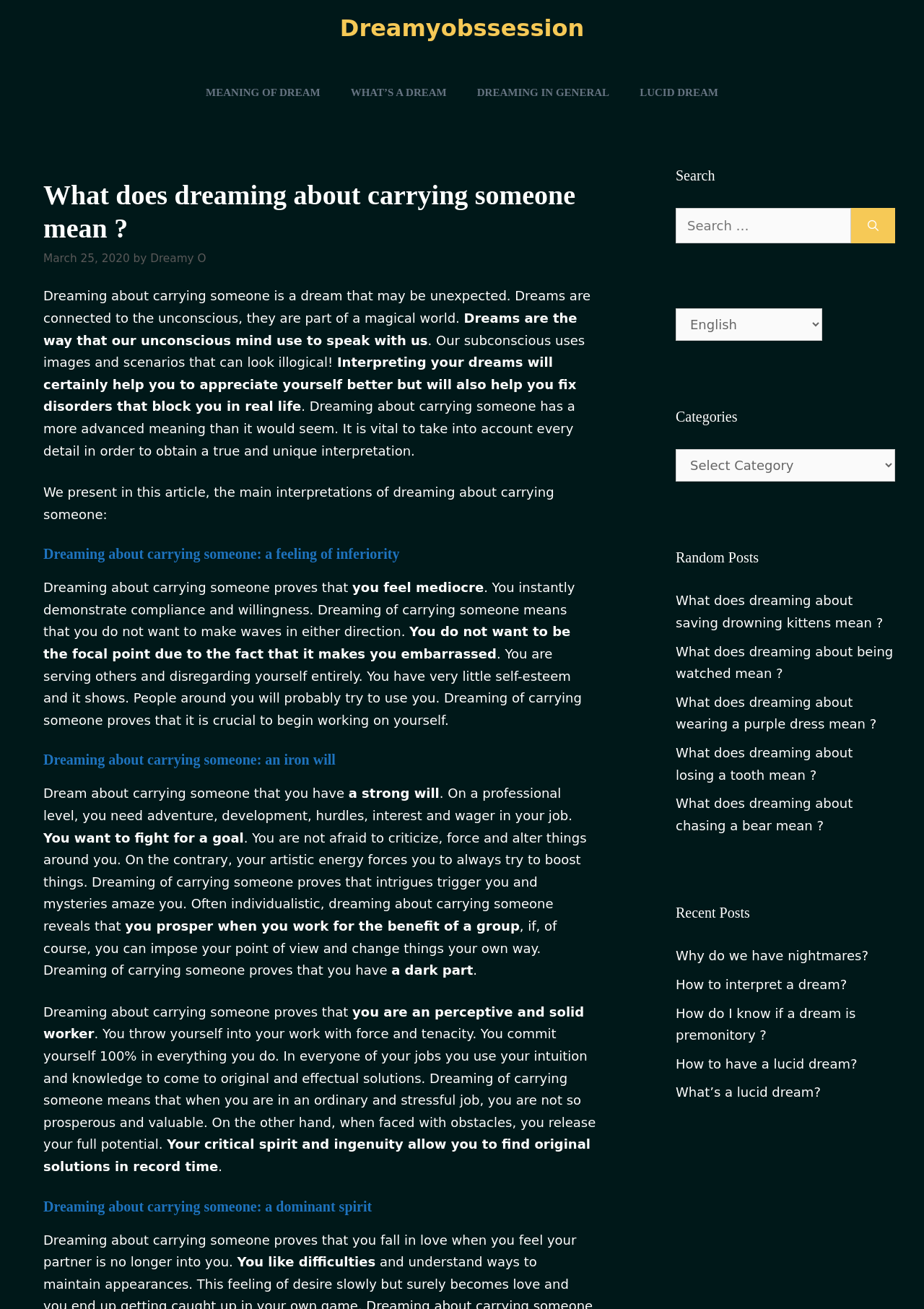Provide the bounding box coordinates of the HTML element this sentence describes: "TWU Membership Refund Policy".

None